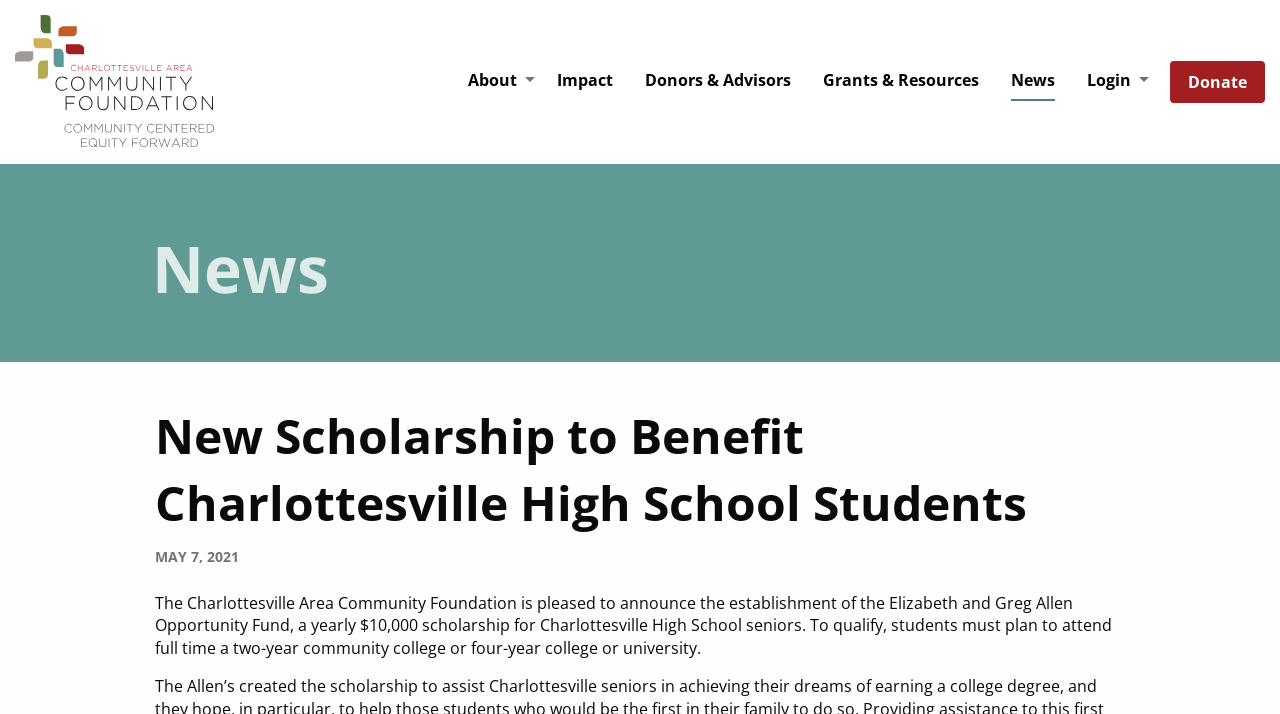Identify the coordinates of the bounding box for the element that must be clicked to accomplish the instruction: "View the Login menu".

[0.837, 0.085, 0.902, 0.139]